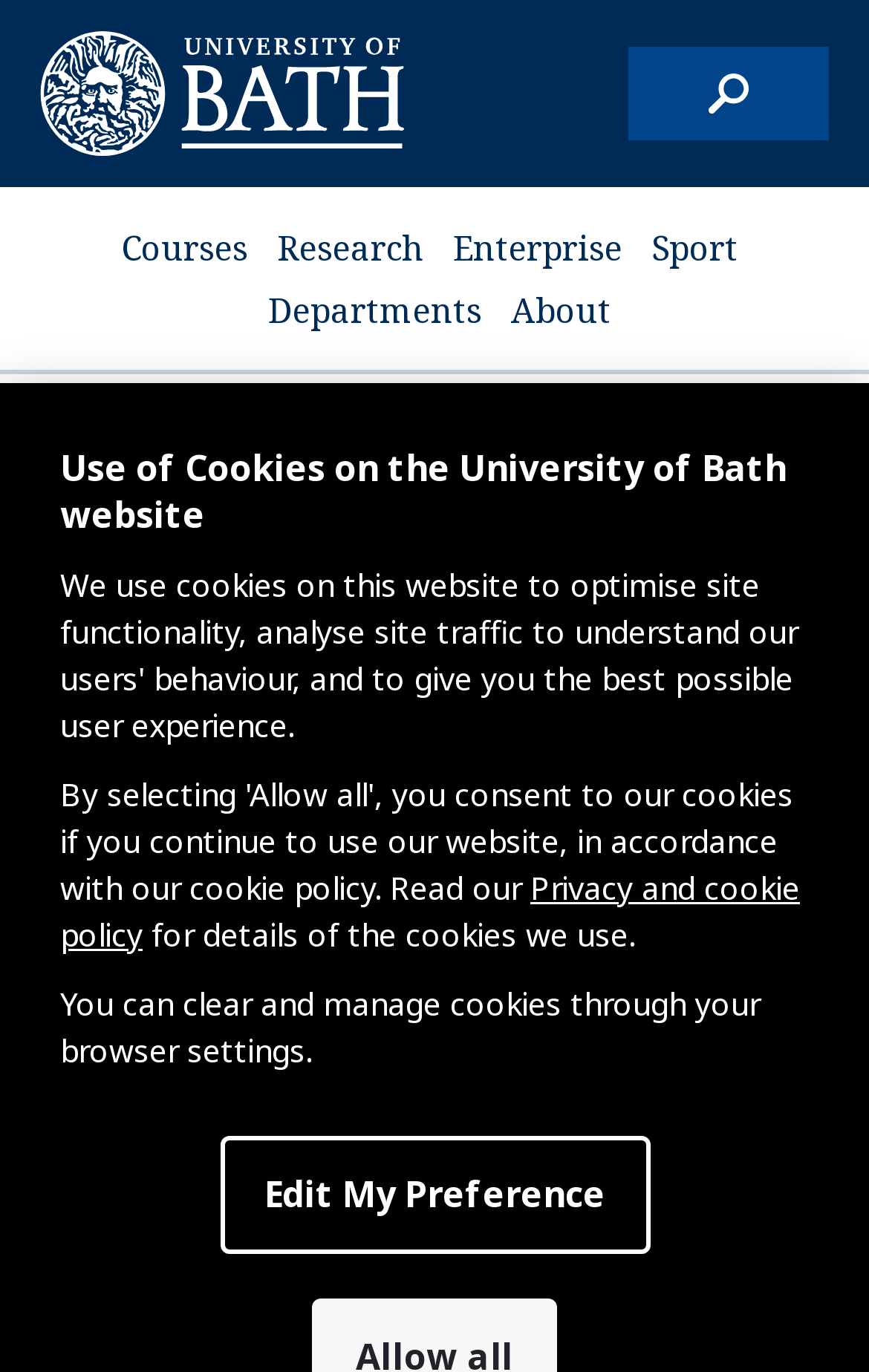Locate the bounding box coordinates of the segment that needs to be clicked to meet this instruction: "search".

[0.723, 0.034, 0.954, 0.102]